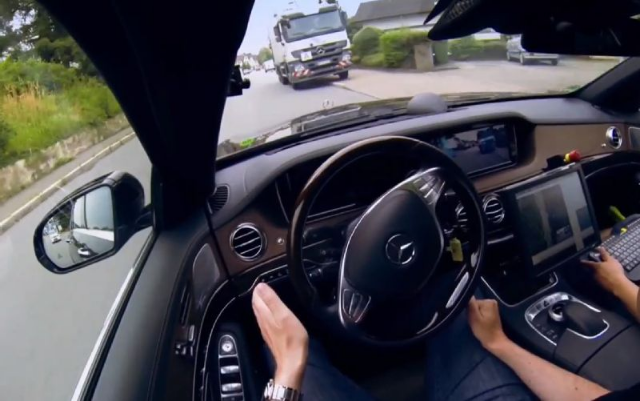Review the image closely and give a comprehensive answer to the question: What is approaching from the opposite lane?

In the background, a truck approaches from the opposite lane, emphasizing the real-life context of driving, which indicates that a truck is approaching from the opposite lane.